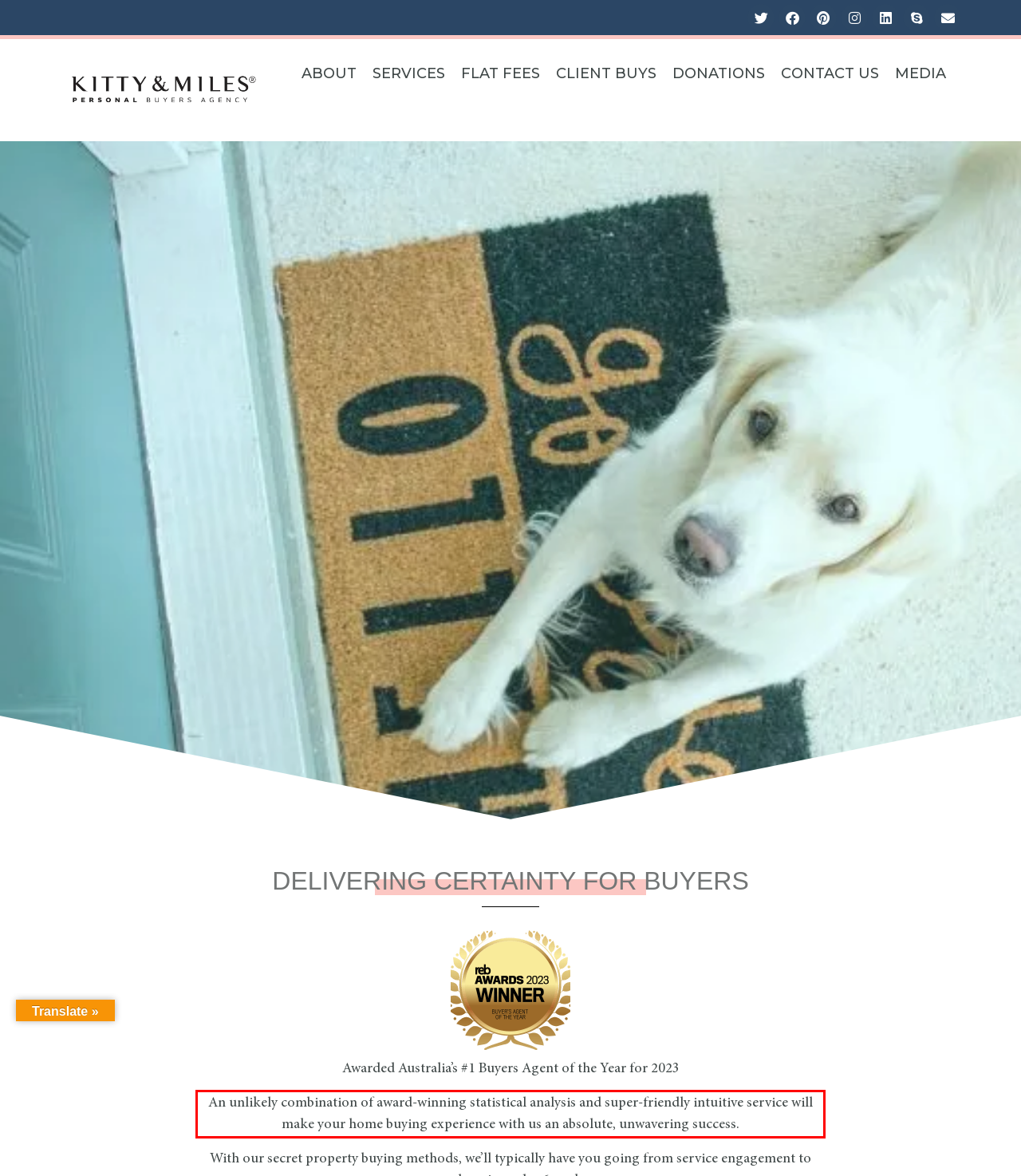Your task is to recognize and extract the text content from the UI element enclosed in the red bounding box on the webpage screenshot.

An unlikely combination of award-winning statistical analysis and super-friendly intuitive service will make your home buying experience with us an absolute, unwavering success.